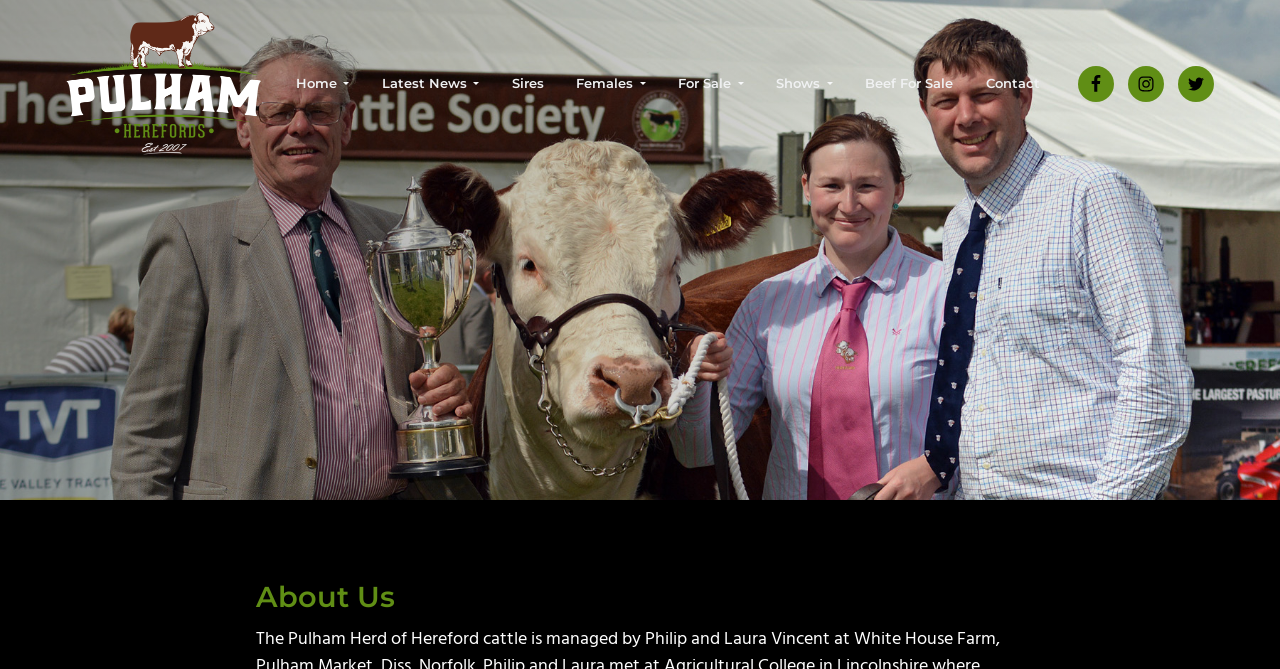Specify the bounding box coordinates of the region I need to click to perform the following instruction: "read about us". The coordinates must be four float numbers in the range of 0 to 1, i.e., [left, top, right, bottom].

[0.2, 0.867, 0.8, 0.919]